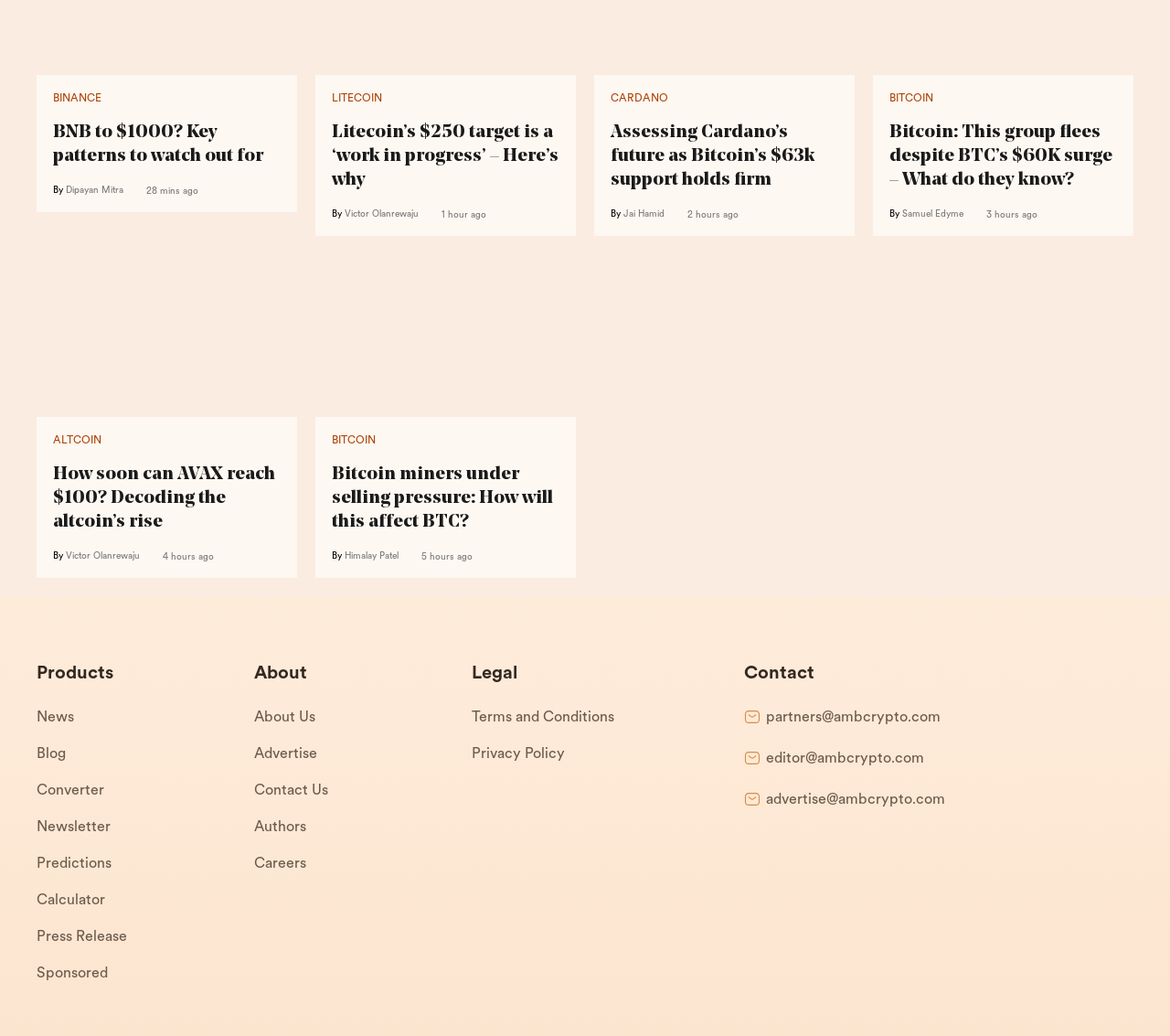Provide the bounding box coordinates, formatted as (top-left x, top-left y, bottom-right x, bottom-right y), with all values being floating point numbers between 0 and 1. Identify the bounding box of the UI element that matches the description: Terms and Conditions

[0.403, 0.675, 0.589, 0.711]